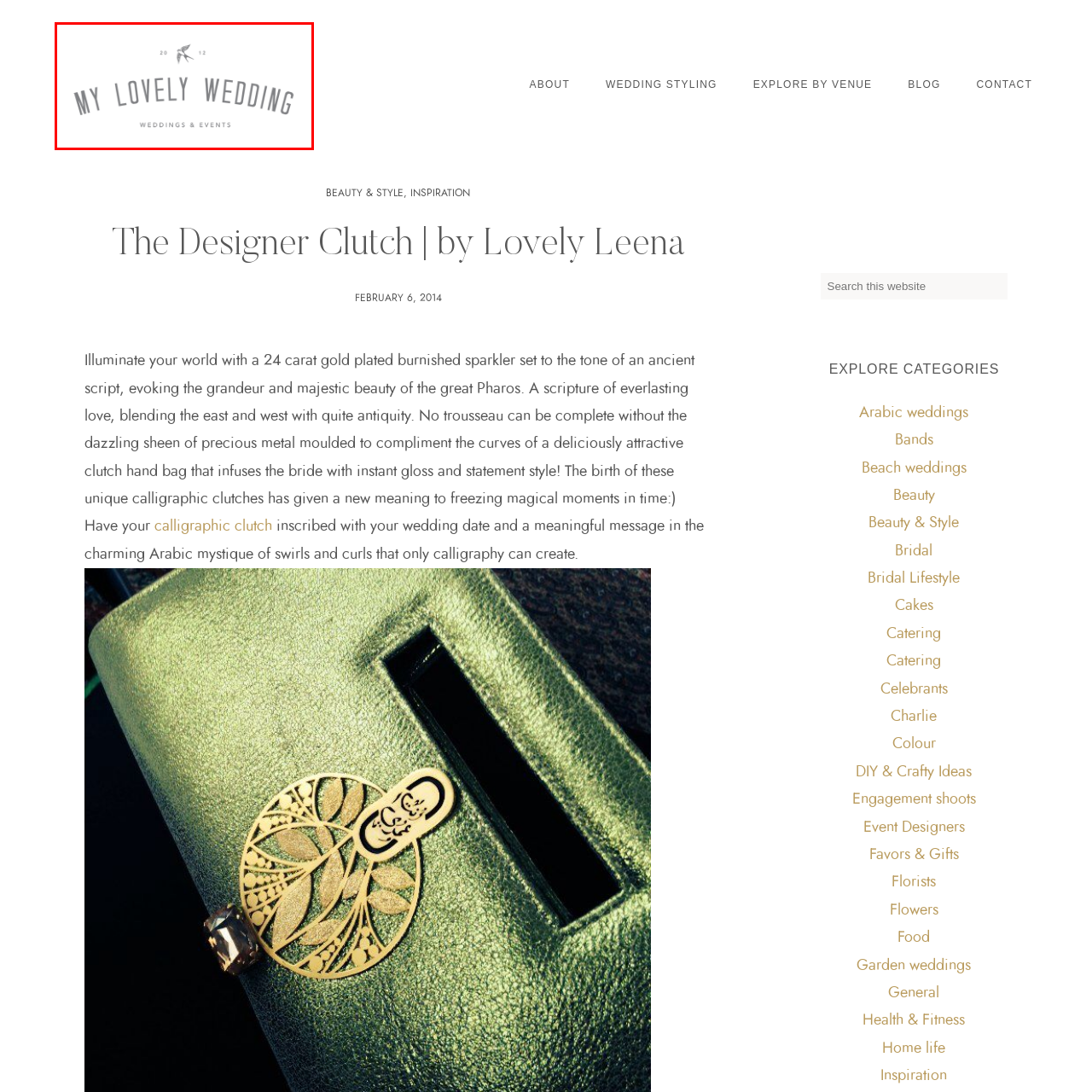What is the central motif of the logo? Look at the image outlined by the red bounding box and provide a succinct answer in one word or a brief phrase.

A charming bird